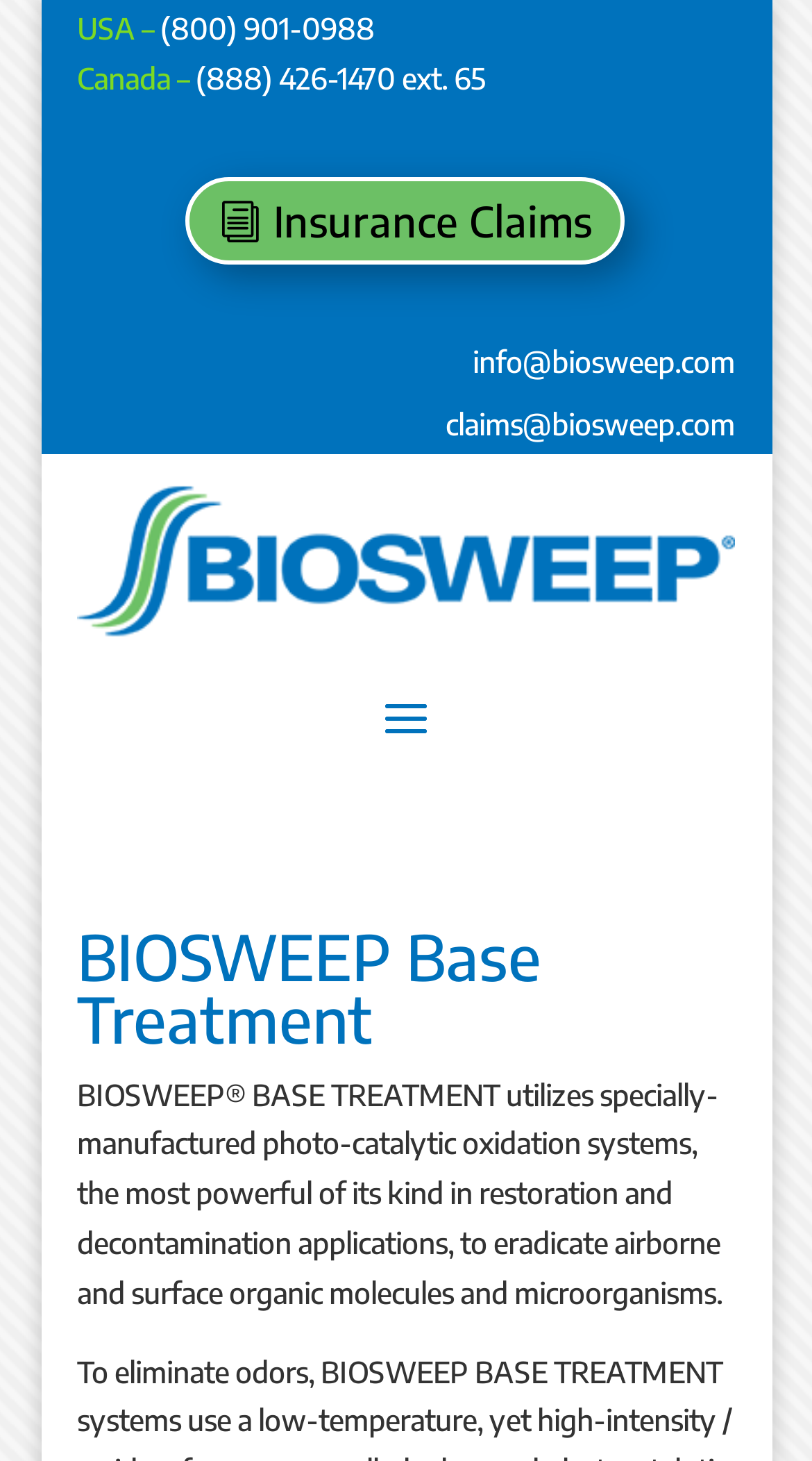Answer the question in a single word or phrase:
What type of system is used in BIOSWEEP Base Treatment?

Photo-catalytic oxidation system